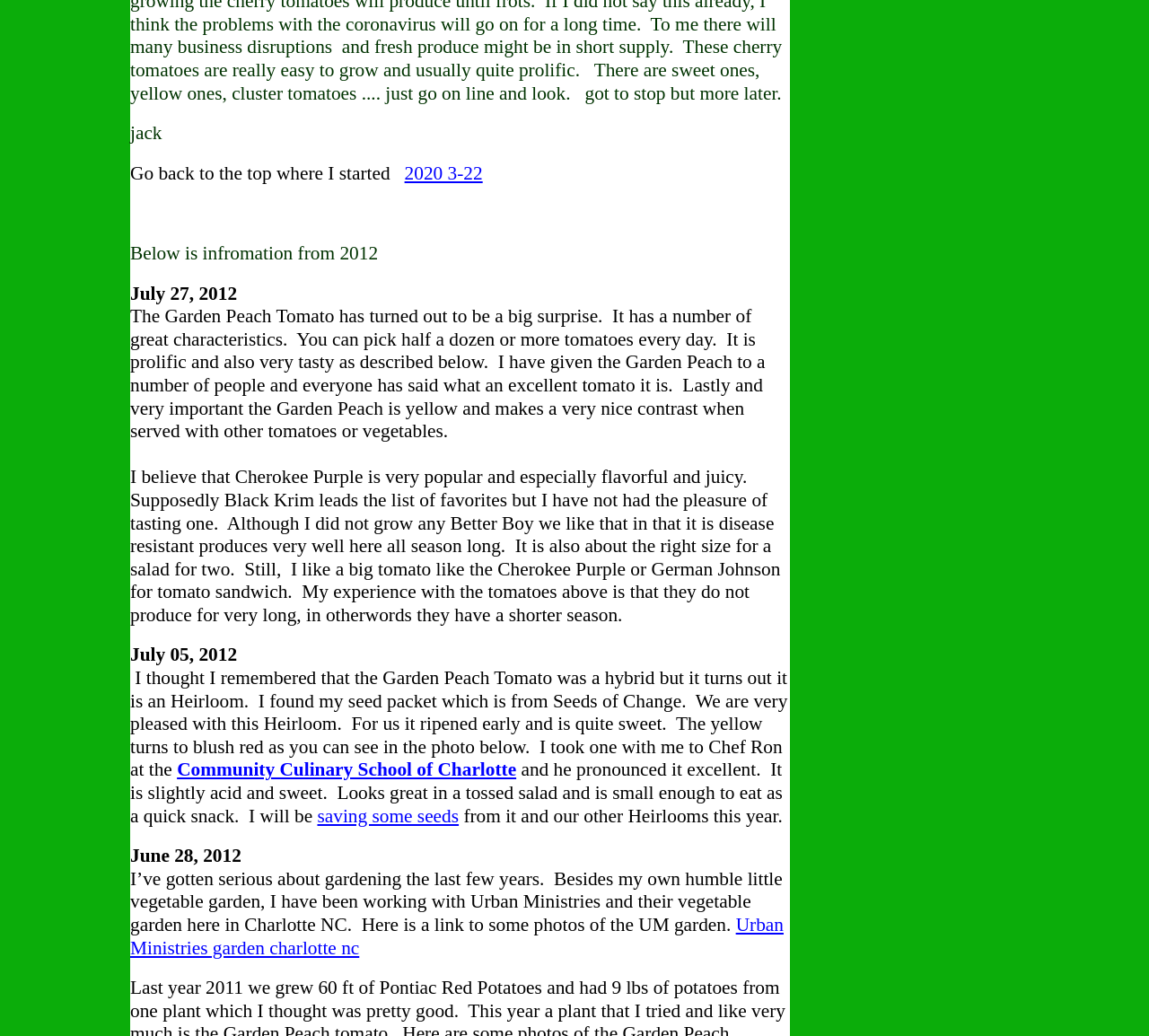What is the color of the Garden Peach Tomato when it ripens?
Refer to the image and give a detailed answer to the query.

The text states that the yellow color of the Garden Peach Tomato turns to blush red as it ripens, as shown in the photo below.